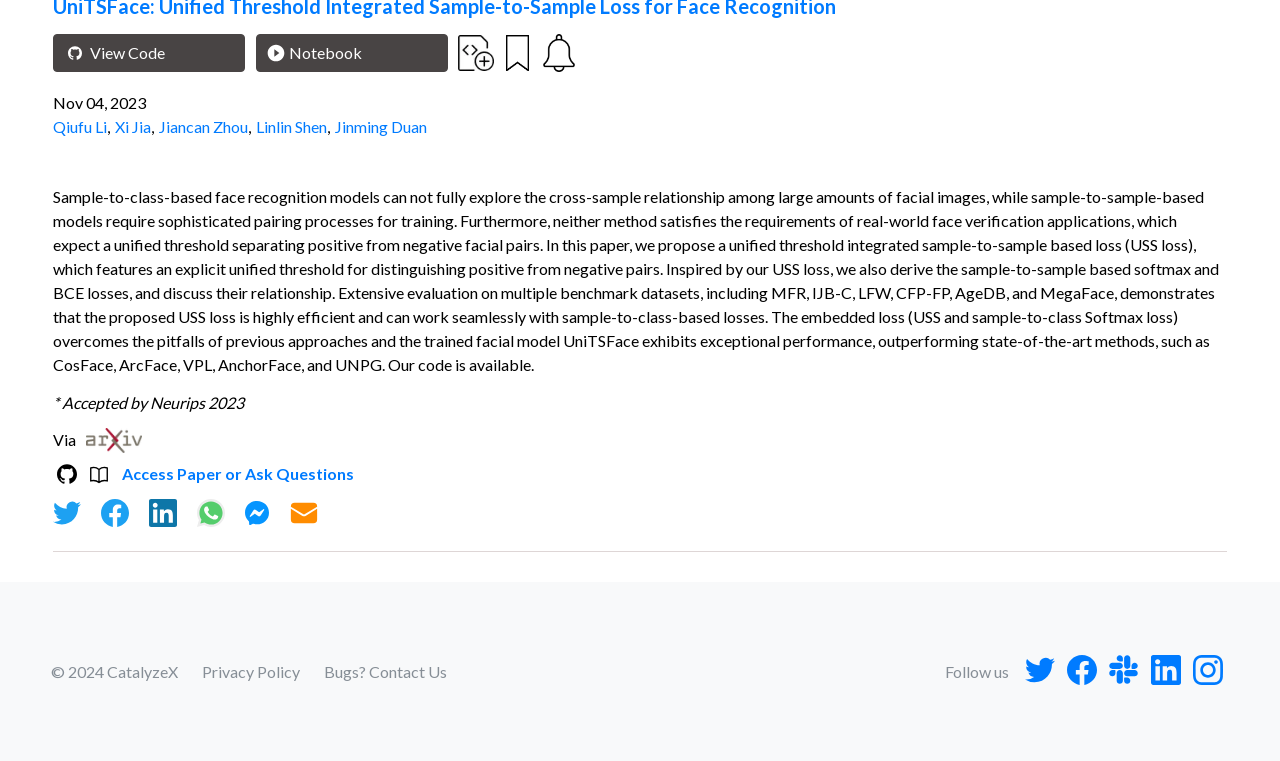What is the name of the facial model?
Answer the question with a detailed and thorough explanation.

I read the text that describes the performance of the proposed method and found the name of the facial model, which is UniTSFace.